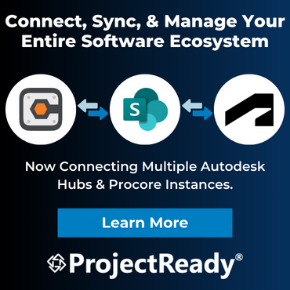What is the call-to-action button inviting viewers to do? From the image, respond with a single word or brief phrase.

Learn More